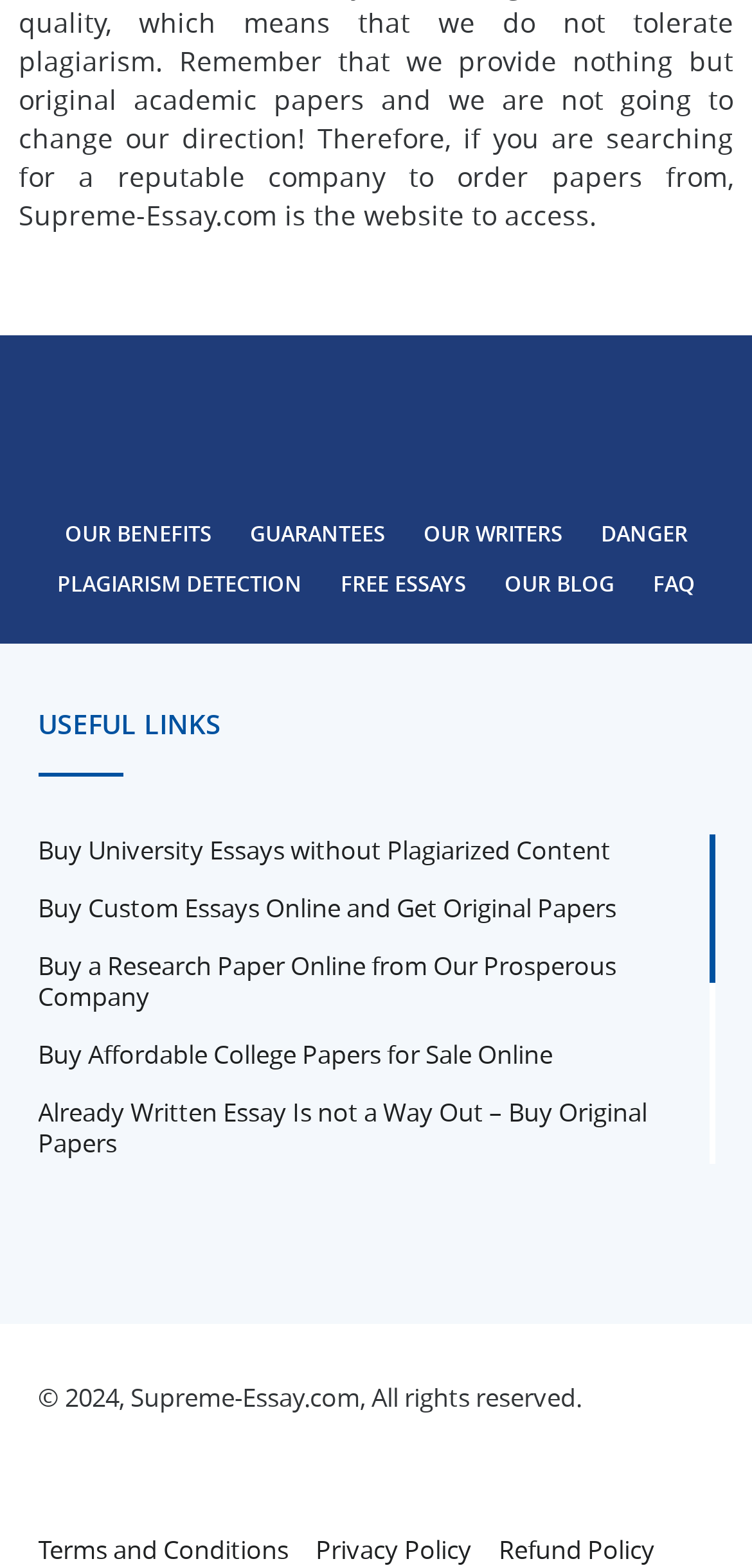What is the copyright information of the website?
Please ensure your answer to the question is detailed and covers all necessary aspects.

The copyright information of the website can be found at the bottom of the webpage, where it is written that the website is copyrighted by Supreme-Essay.com in 2024, and all rights are reserved.